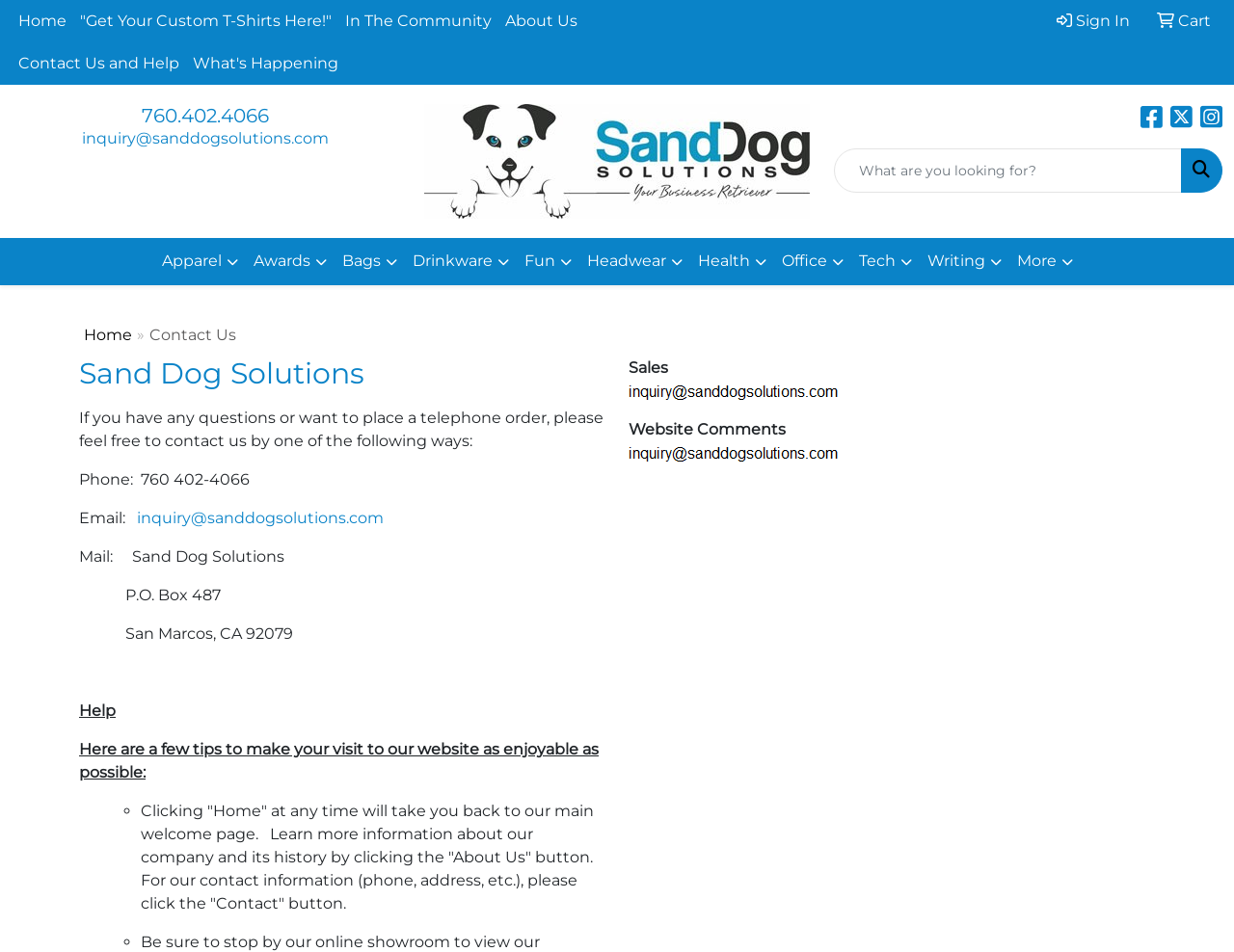Please specify the bounding box coordinates of the clickable region necessary for completing the following instruction: "Click on the 'Home' link". The coordinates must consist of four float numbers between 0 and 1, i.e., [left, top, right, bottom].

[0.009, 0.0, 0.059, 0.045]